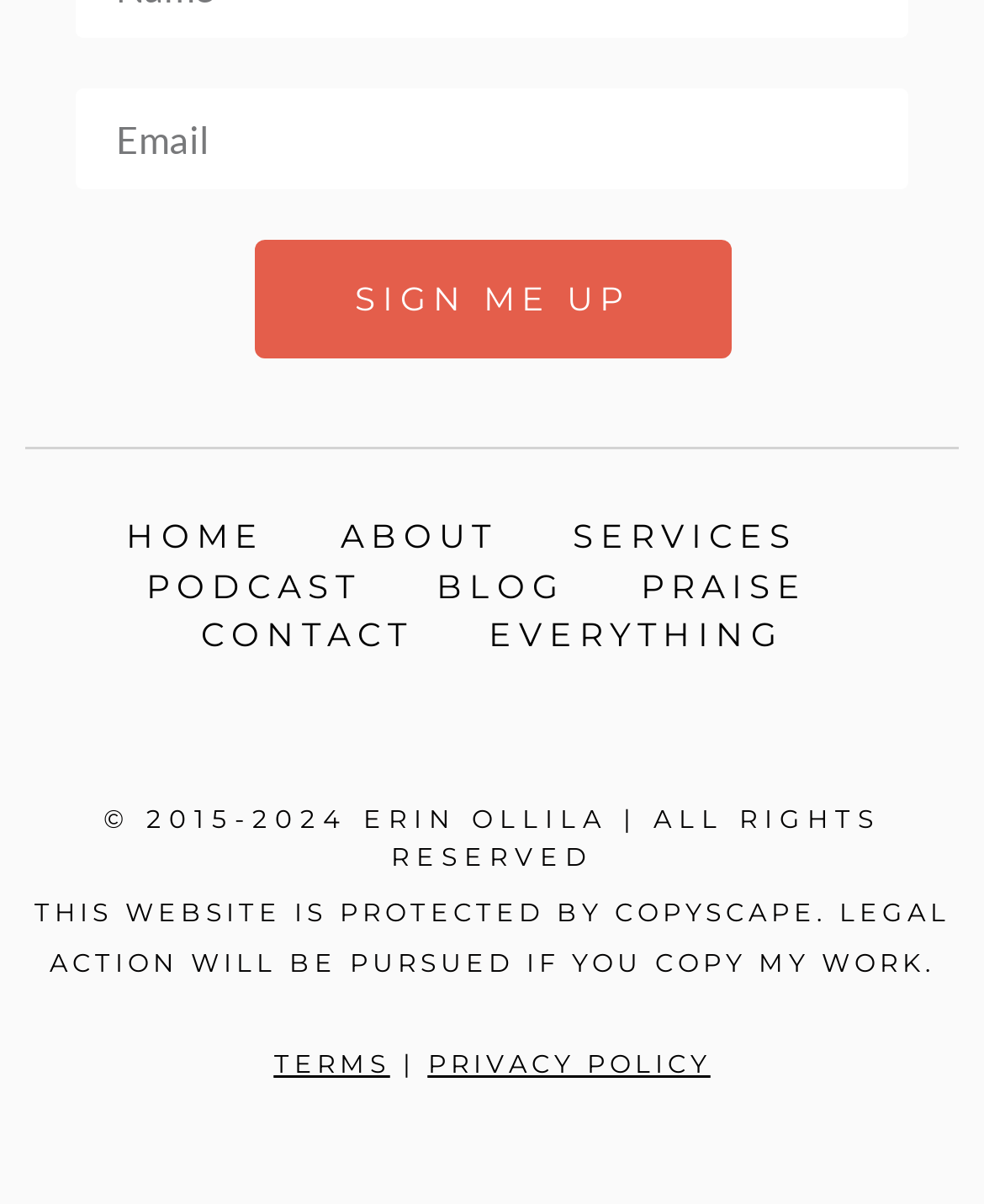By analyzing the image, answer the following question with a detailed response: What is the required field on the webpage?

The webpage has a textbox with the label 'Email' and it is marked as required, indicating that the user must enter an email address to proceed.